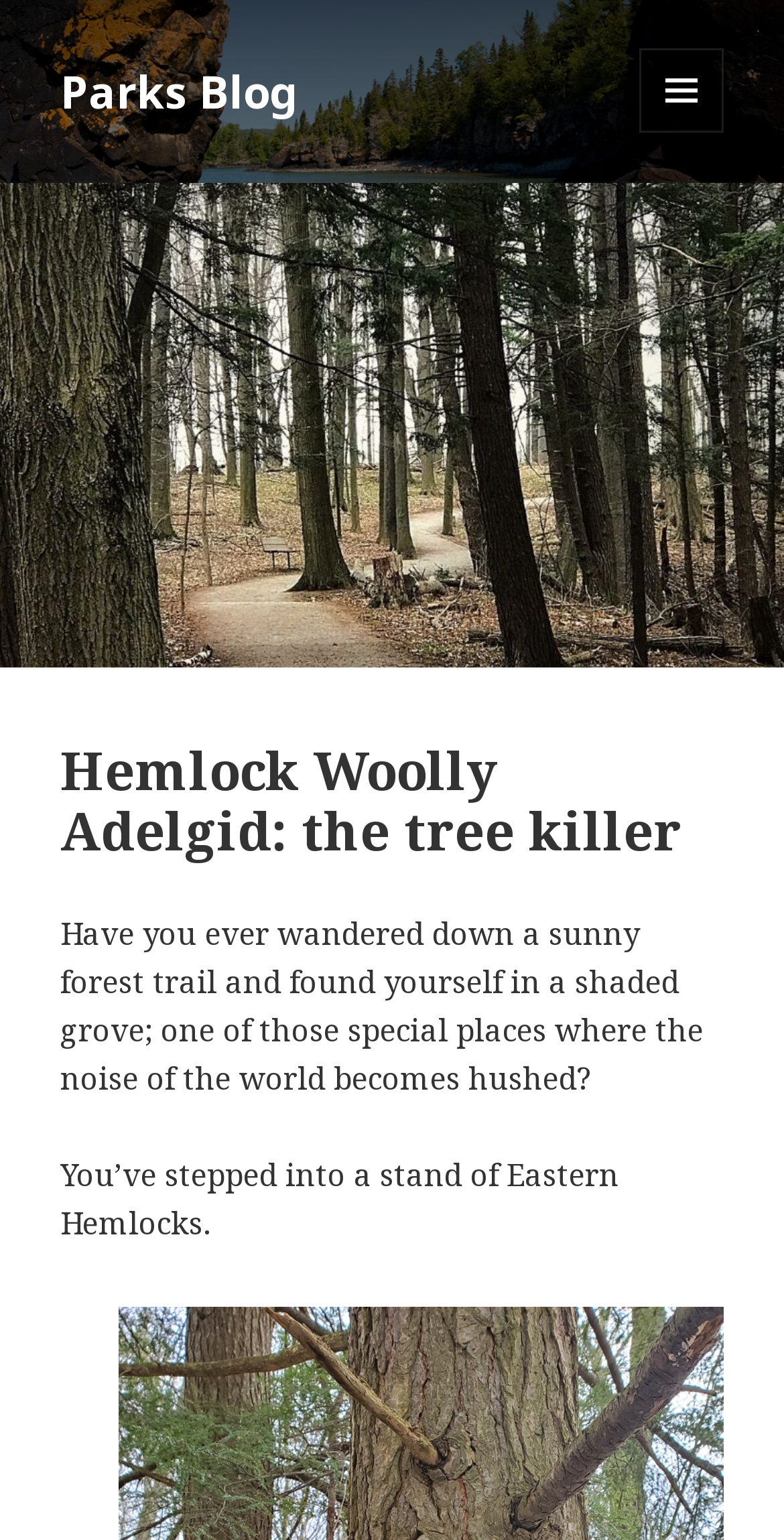Explain the contents of the webpage comprehensively.

The webpage is about the Hemlock Woolly Adelgid, an invasive insect that is killing Eastern Hemlock trees. At the top left of the page, there is a link to the "Parks Blog". On the top right, there is a button with a menu icon, which is not expanded by default. 

Below the button, there is a large image that spans the entire width of the page, showing an Eastern Hemlock forest. 

Underneath the image, there is a header section with a heading that reads "Hemlock Woolly Adelgid: the tree killer". 

Following the header, there are two paragraphs of text. The first paragraph describes a serene forest scene, where the noise of the world becomes hushed. The second paragraph reveals that the scene is set in a stand of Eastern Hemlocks.